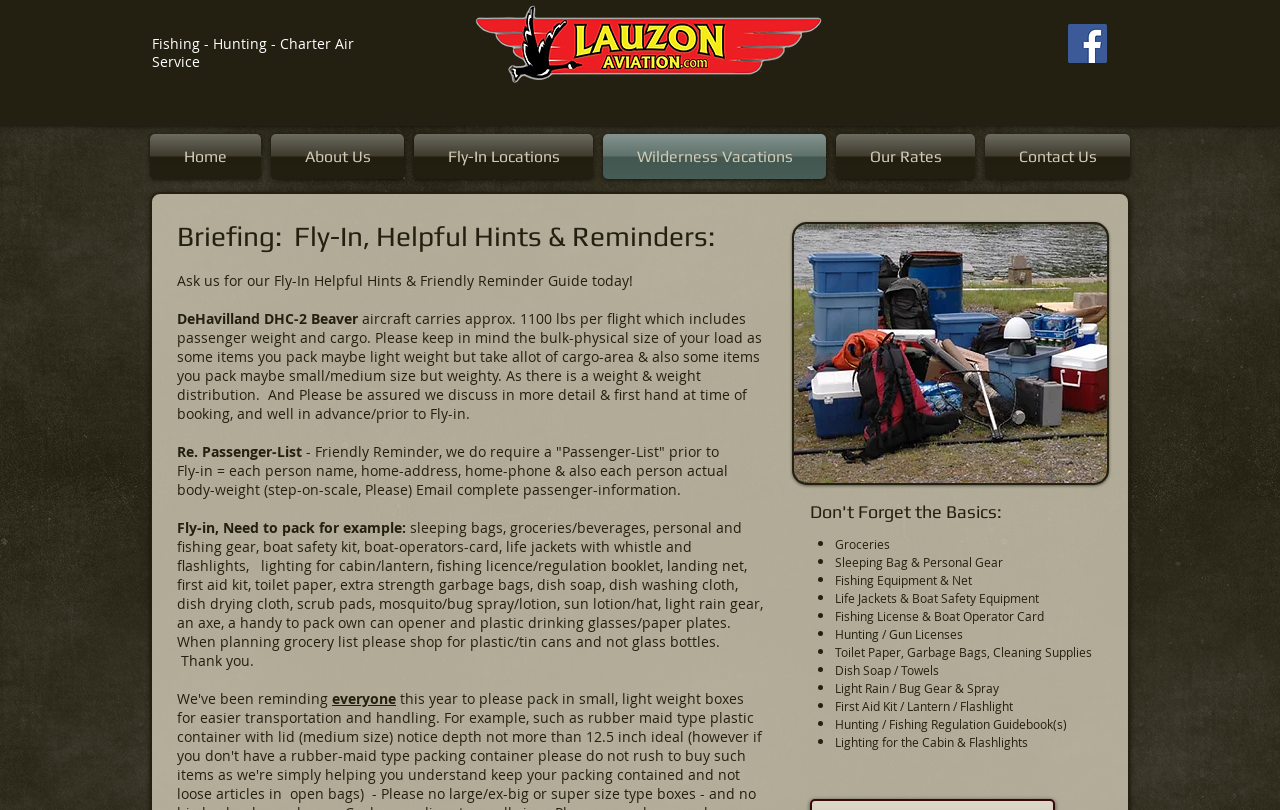Provide an in-depth description of the elements and layout of the webpage.

The webpage is about Lauzon Aviation, a charter air service that provides fishing and hunting trips. At the top of the page, there is a social bar with a Facebook link and icon, located at the top right corner. Below the social bar, there is a navigation menu with links to different sections of the website, including Home, About Us, Fly-In Locations, Wilderness Vacations, Our Rates, and Contact Us.

The main content of the page is divided into two sections. The first section is a briefing that provides helpful hints and reminders for fly-in trips. It includes a heading "Briefing: Fly-In, Helpful Hints & Reminders:" and several paragraphs of text that discuss the importance of packing lightly, providing a passenger list, and bringing essential items such as sleeping bags, groceries, and fishing gear.

The second section is a checklist of essential items to bring on a fly-in trip, titled "Don't Forget the Basics:". The list is divided into 12 points, each marked with a bullet point, and includes items such as groceries, sleeping bags, fishing equipment, life jackets, and hunting licenses. The list is located at the bottom right corner of the page.

Throughout the page, there are several blocks of text that provide additional information and reminders for fly-in trips. The text is arranged in a clear and organized manner, making it easy to read and understand.